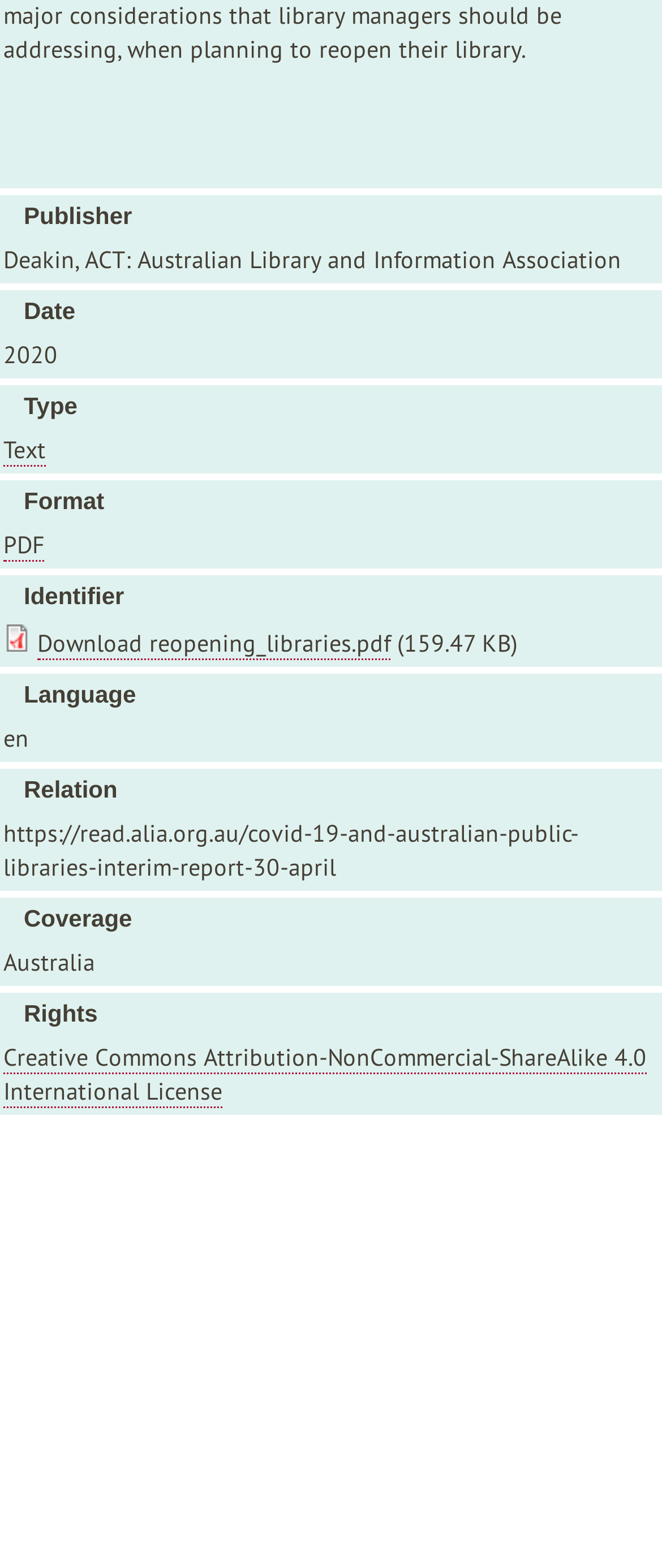What is the license of the document?
Based on the image, please offer an in-depth response to the question.

The license of the document can be found in the link element 'Creative Commons Attribution-NonCommercial-ShareAlike 4.0 International License' which is located at the bottom of the webpage, indicating the terms of use for the document.